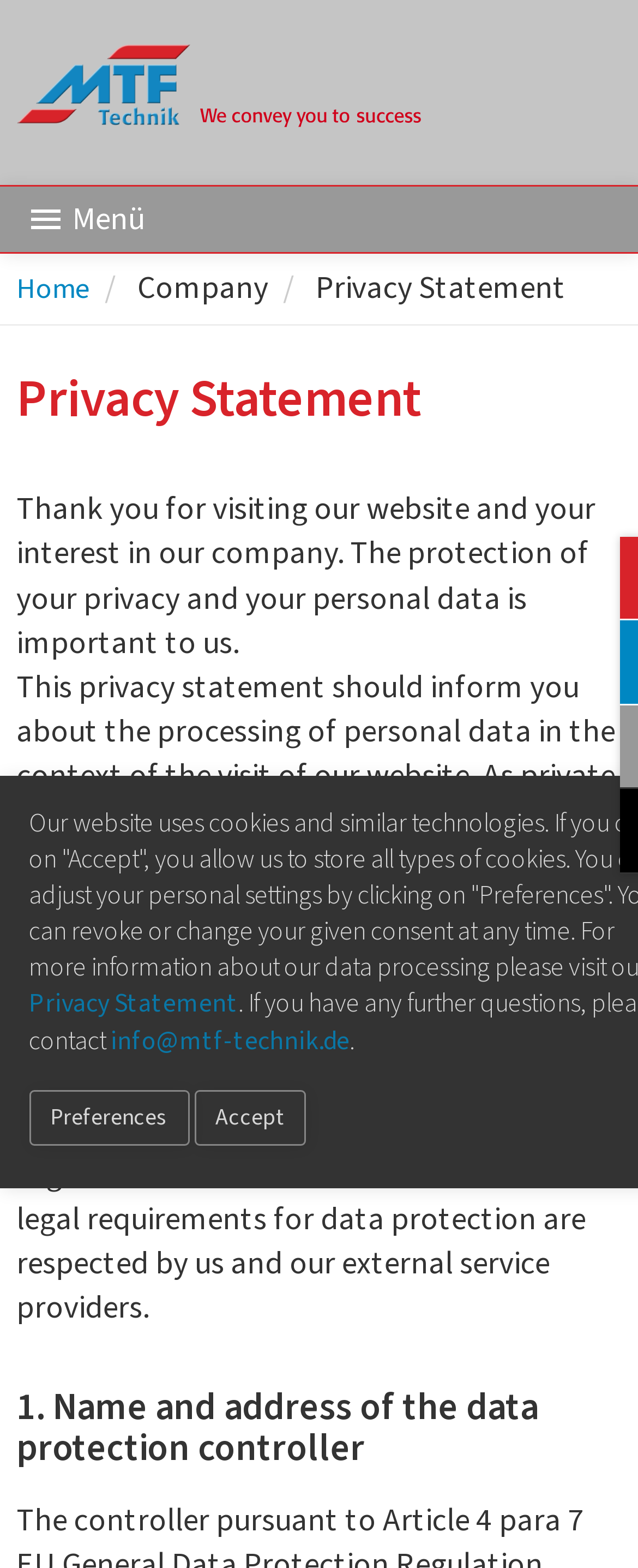Identify the bounding box coordinates for the UI element described as follows: Preferences. Use the format (top-left x, top-left y, bottom-right x, bottom-right y) and ensure all values are floating point numbers between 0 and 1.

[0.045, 0.695, 0.296, 0.73]